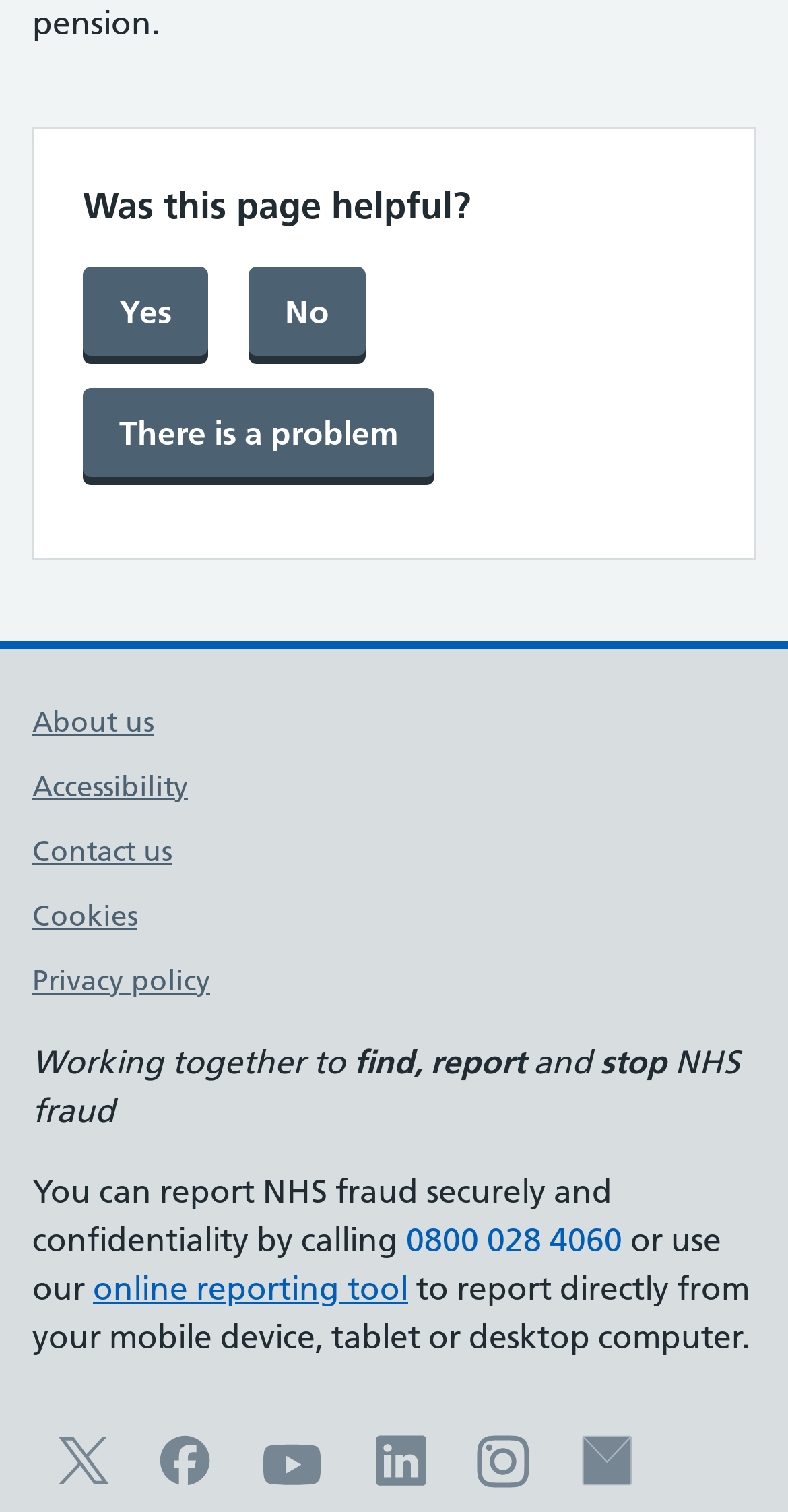Specify the bounding box coordinates of the area to click in order to execute this command: 'Report NHS fraud by calling the phone number'. The coordinates should consist of four float numbers ranging from 0 to 1, and should be formatted as [left, top, right, bottom].

[0.515, 0.806, 0.79, 0.833]